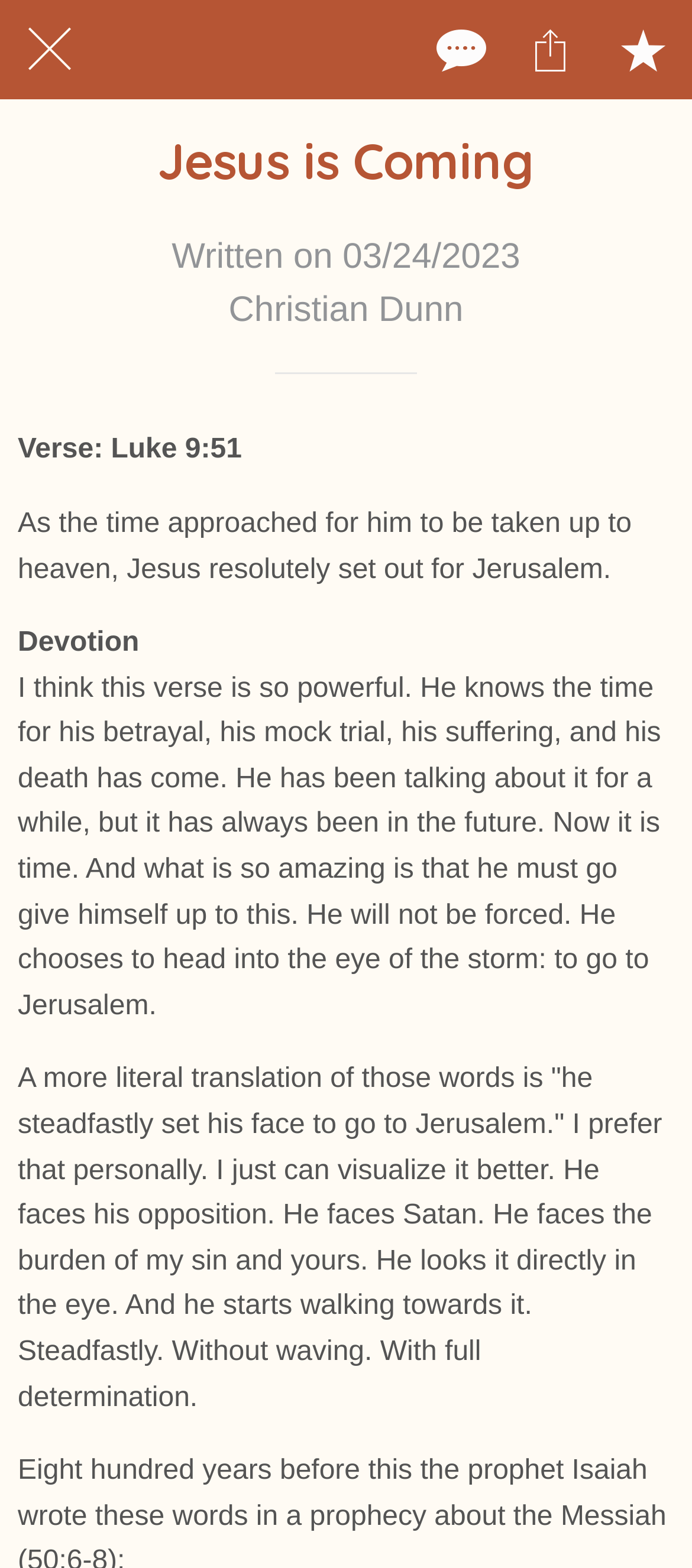Refer to the screenshot and give an in-depth answer to this question: What is the verse mentioned in the article?

I found the verse mentioned in the article, which is 'Verse: Luke 9:51', and it is also mentioned in the meta description.